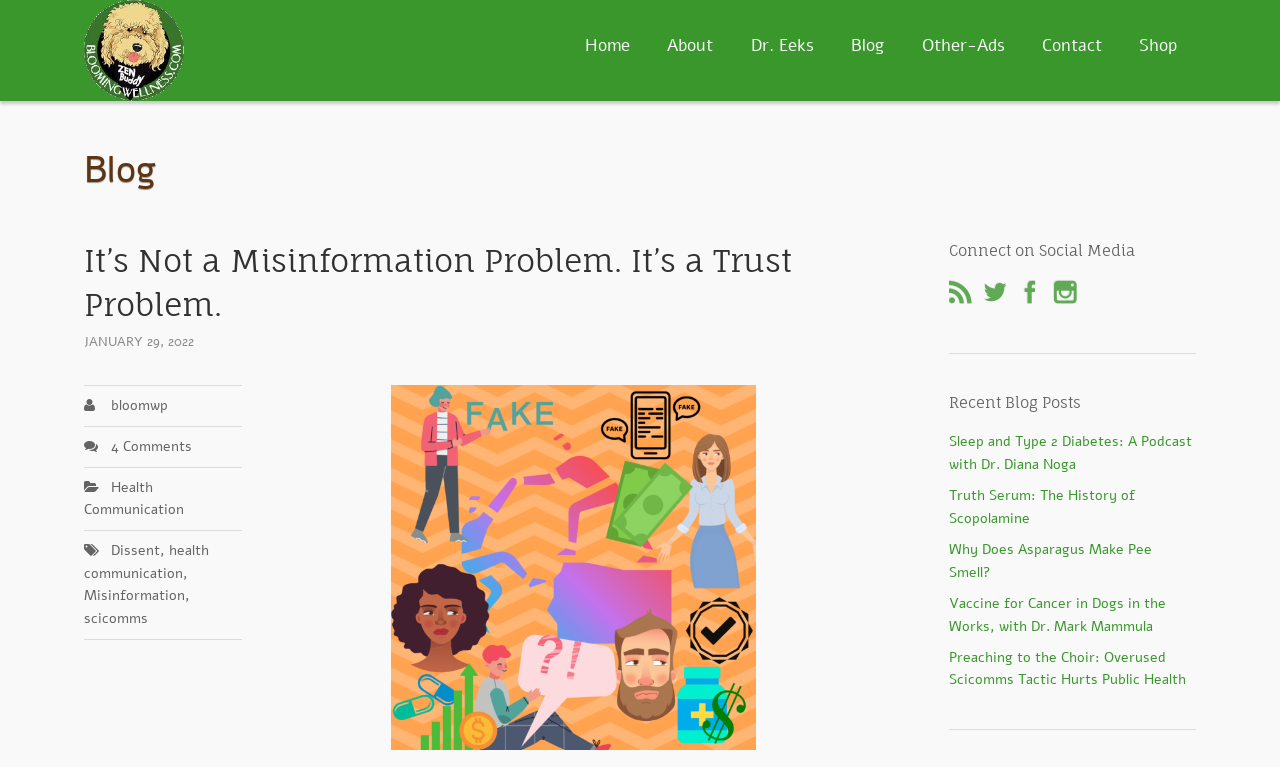Calculate the bounding box coordinates for the UI element based on the following description: "Misinformation". Ensure the coordinates are four float numbers between 0 and 1, i.e., [left, top, right, bottom].

[0.066, 0.765, 0.145, 0.789]